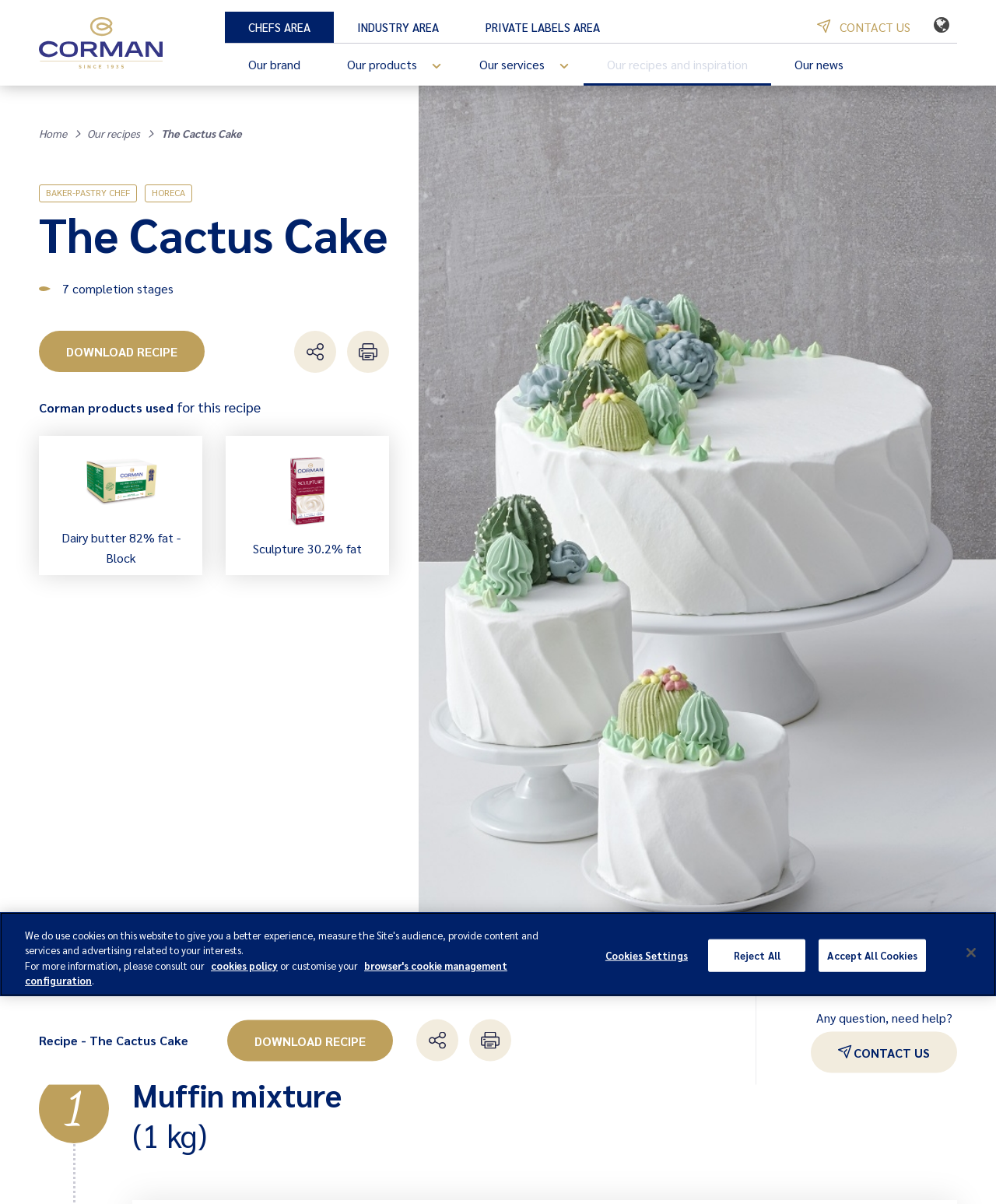Determine the bounding box coordinates for the area that should be clicked to carry out the following instruction: "Go to the 'CHEFS AREA'".

[0.226, 0.01, 0.335, 0.036]